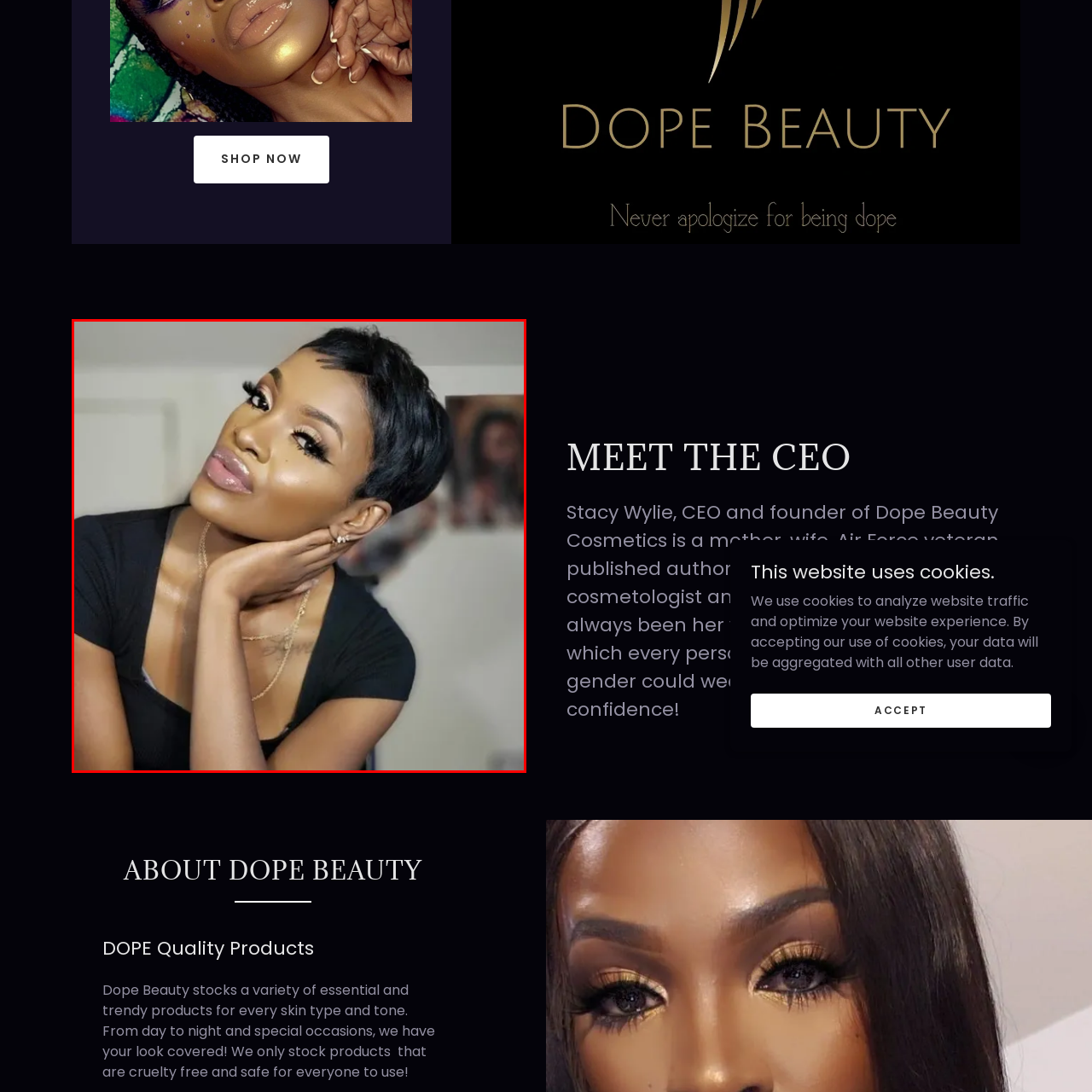Using the image highlighted in the red border, answer the following question concisely with a word or phrase:
What is hinted at in the background of the image?

Cozy interior